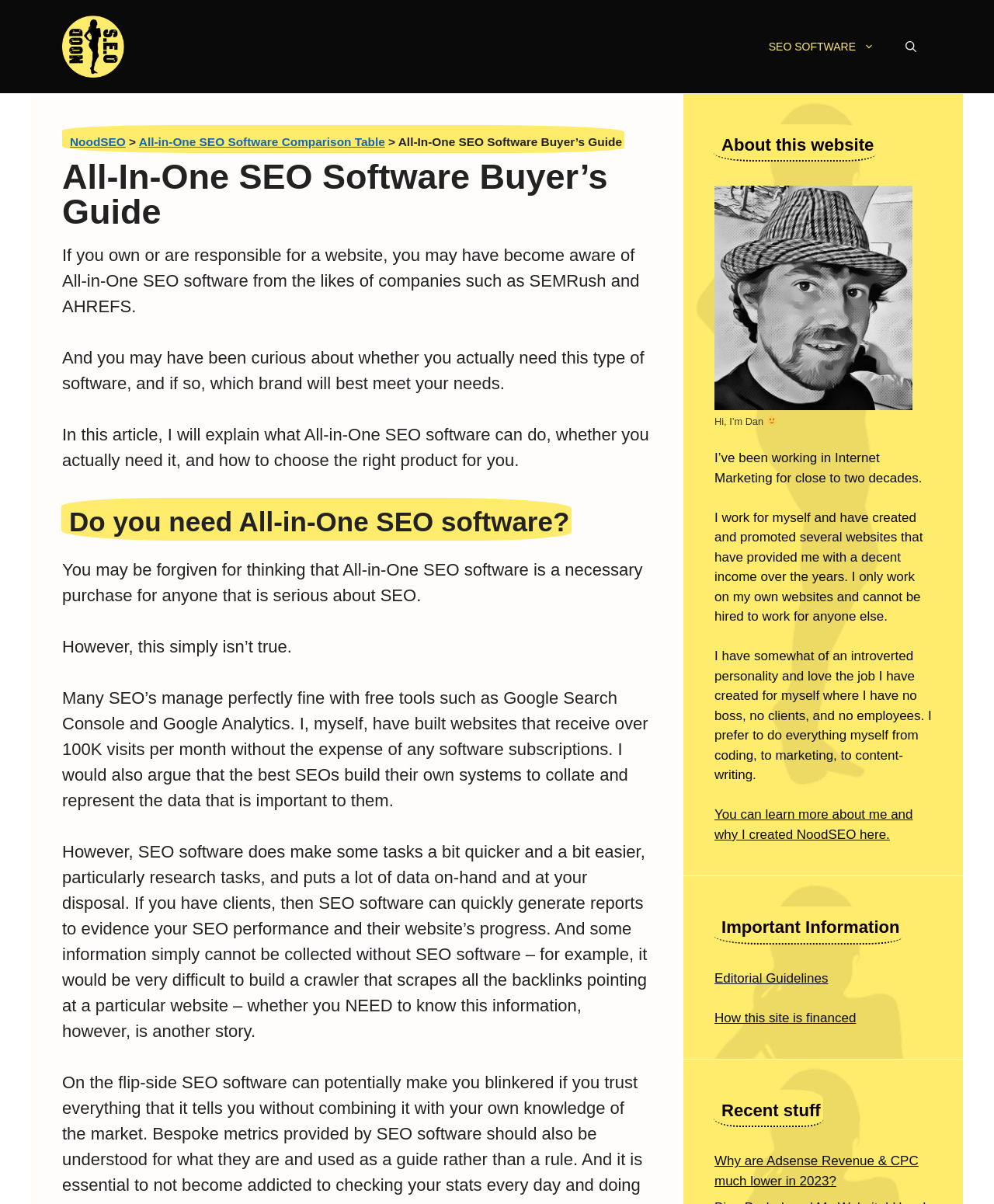Please pinpoint the bounding box coordinates for the region I should click to adhere to this instruction: "Click on the NoodSEO logo".

[0.062, 0.013, 0.125, 0.065]